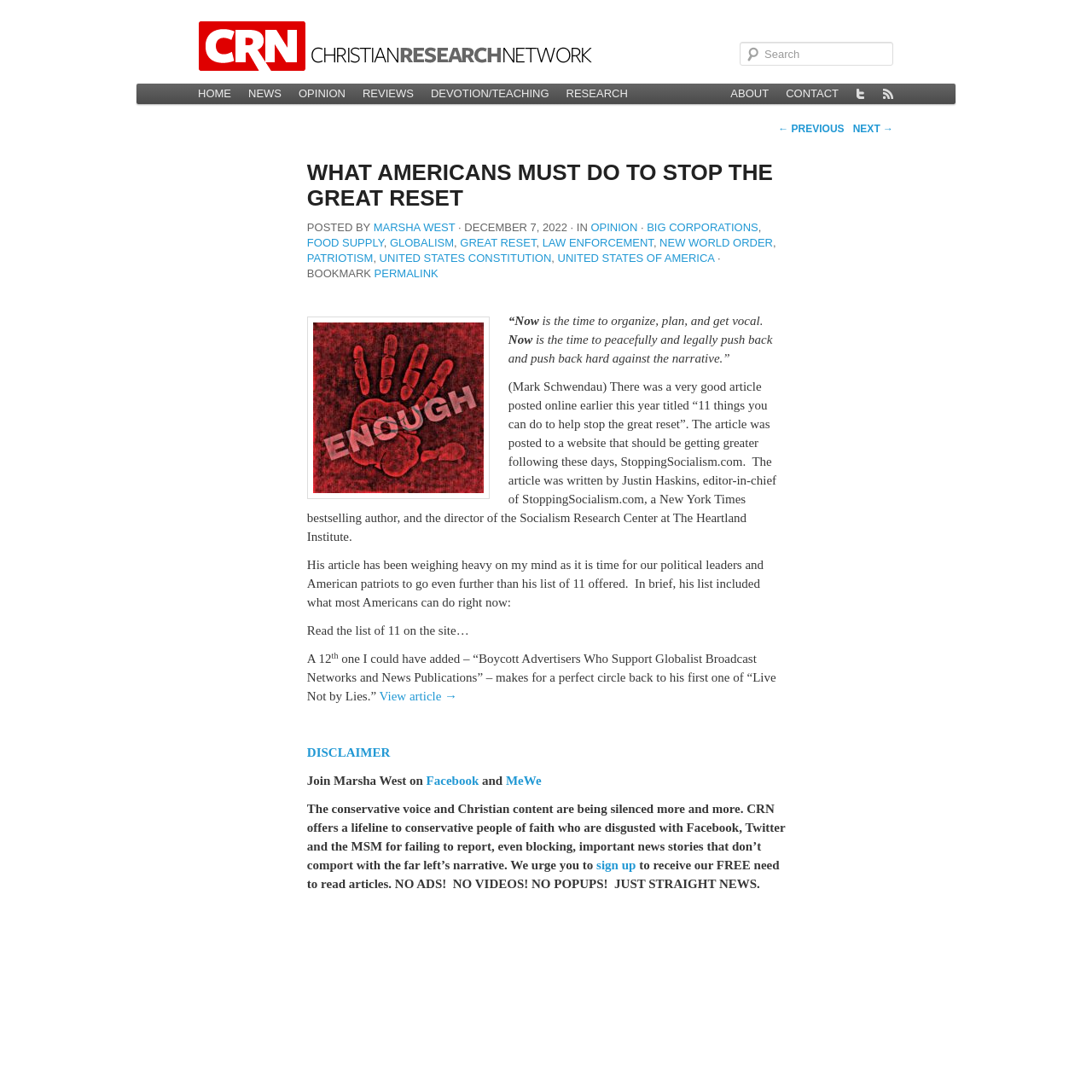Describe the webpage meticulously, covering all significant aspects.

The webpage is an article titled "What Americans Must Do to Stop the Great Reset" on the Christian Research Network website. At the top of the page, there is a search bar and a main menu with links to various sections of the website, including "HOME", "NEWS", "OPINION", and "RESEARCH". Below the main menu, there is a header section with a title, "WHAT AMERICANS MUST DO TO STOP THE GREAT RESET", and information about the author, Marsha West, and the date of publication, December 7, 2022.

The main content of the article is divided into several sections. The first section is a quote from Mark Schwendau, which is followed by a brief introduction to the article. The article then discusses the importance of taking action to stop the Great Reset, referencing an article by Justin Haskins titled "11 things you can do to help stop the great reset". The author of the current article suggests that it is time for American patriots to go beyond the list of 11 actions proposed by Haskins.

The article continues with a discussion of the importance of boycotting advertisers who support globalist broadcast networks and news publications, and how this action can make a perfect circle back to the first action of "Live Not by Lies". At the bottom of the page, there are links to view the full article, a disclaimer, and a section encouraging readers to join Marsha West on Facebook and MeWe. Finally, there is a call to action to sign up to receive free news articles from the Christian Research Network, with a promise of no ads, videos, or popups.